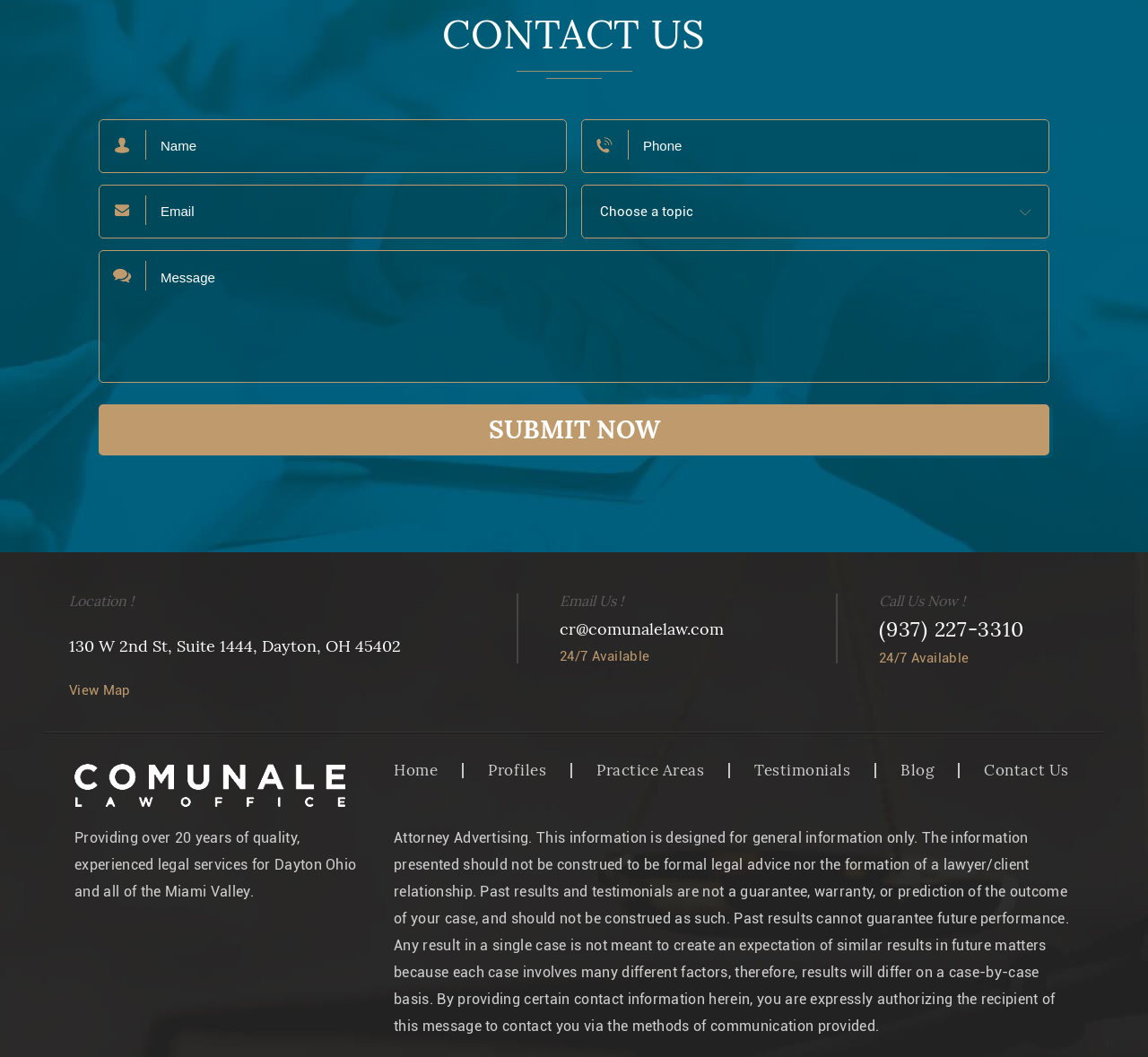Please answer the following question using a single word or phrase: 
What is the purpose of the textboxes on the webpage?

To input contact information